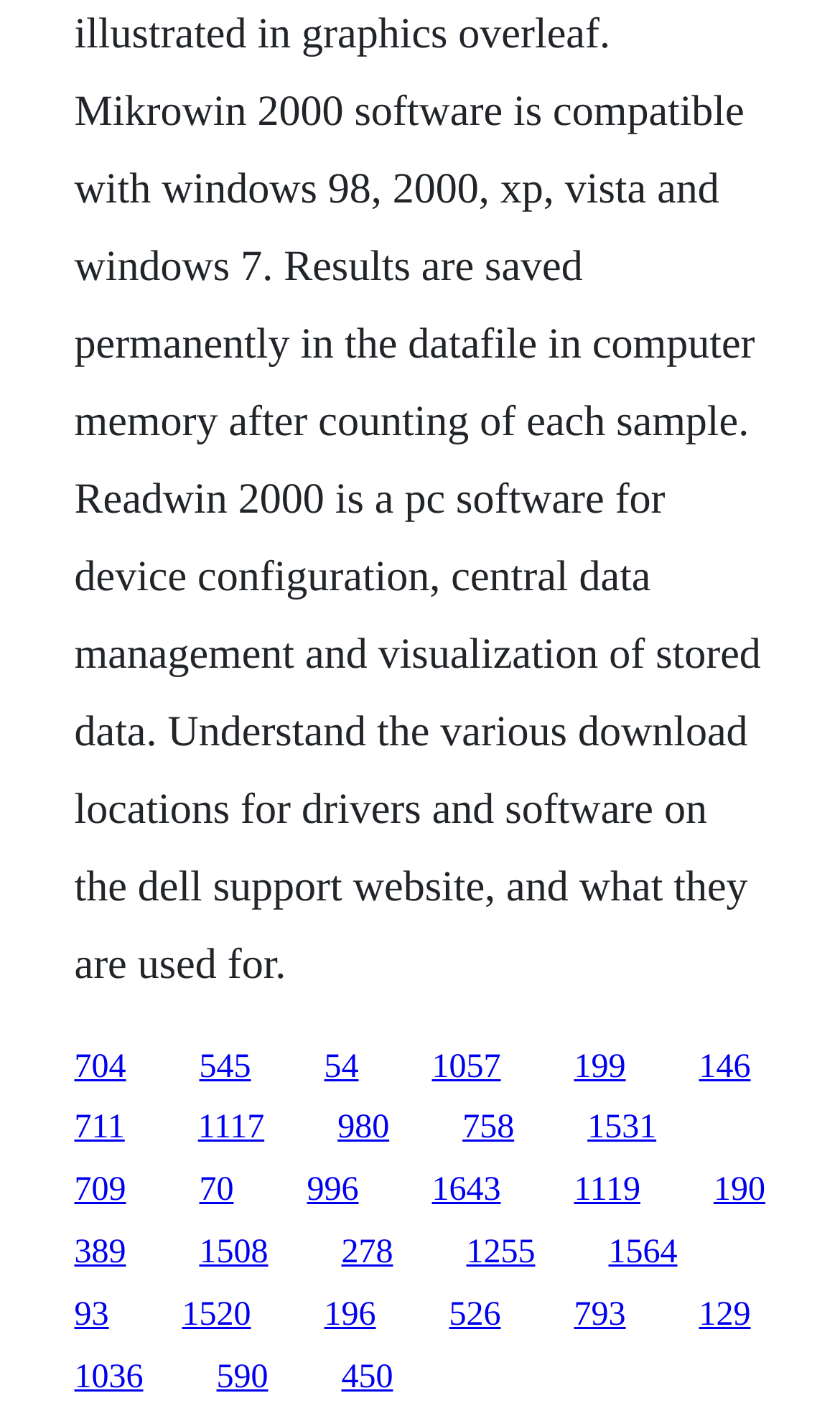How many links are present on the webpage?
Using the image, provide a concise answer in one word or a short phrase.

30